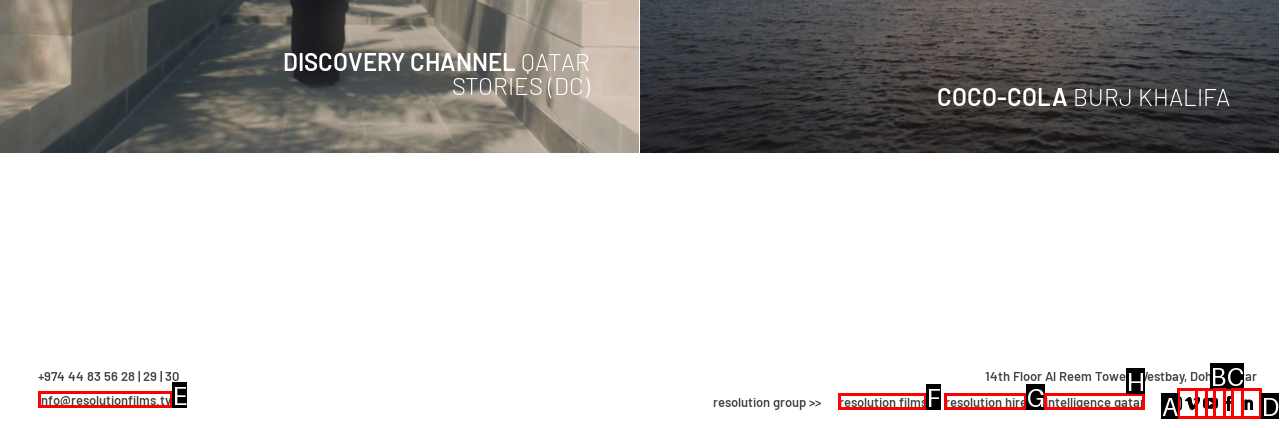Look at the highlighted elements in the screenshot and tell me which letter corresponds to the task: Contact via email.

E